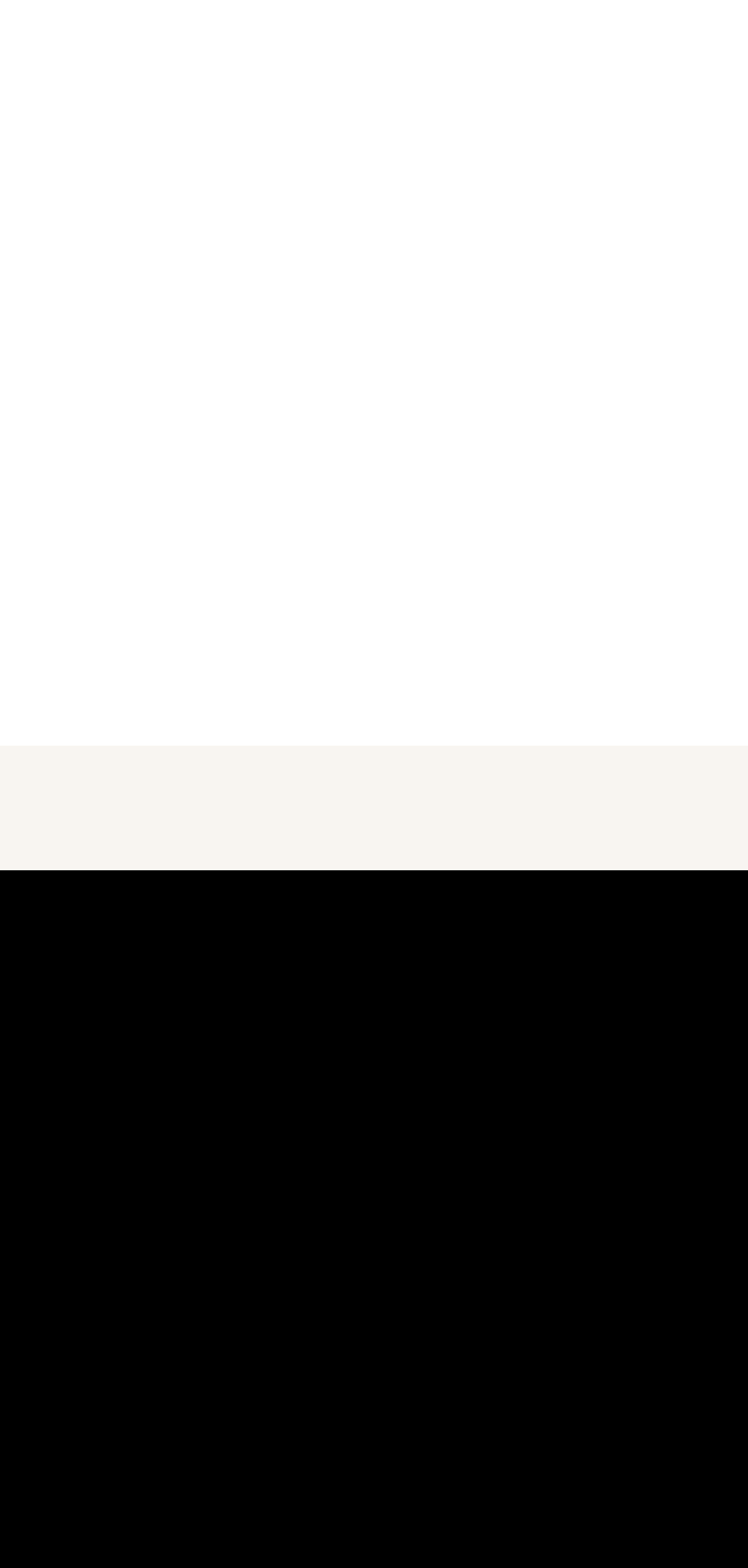How many buttons are there in the video player?
Give a single word or phrase as your answer by examining the image.

3